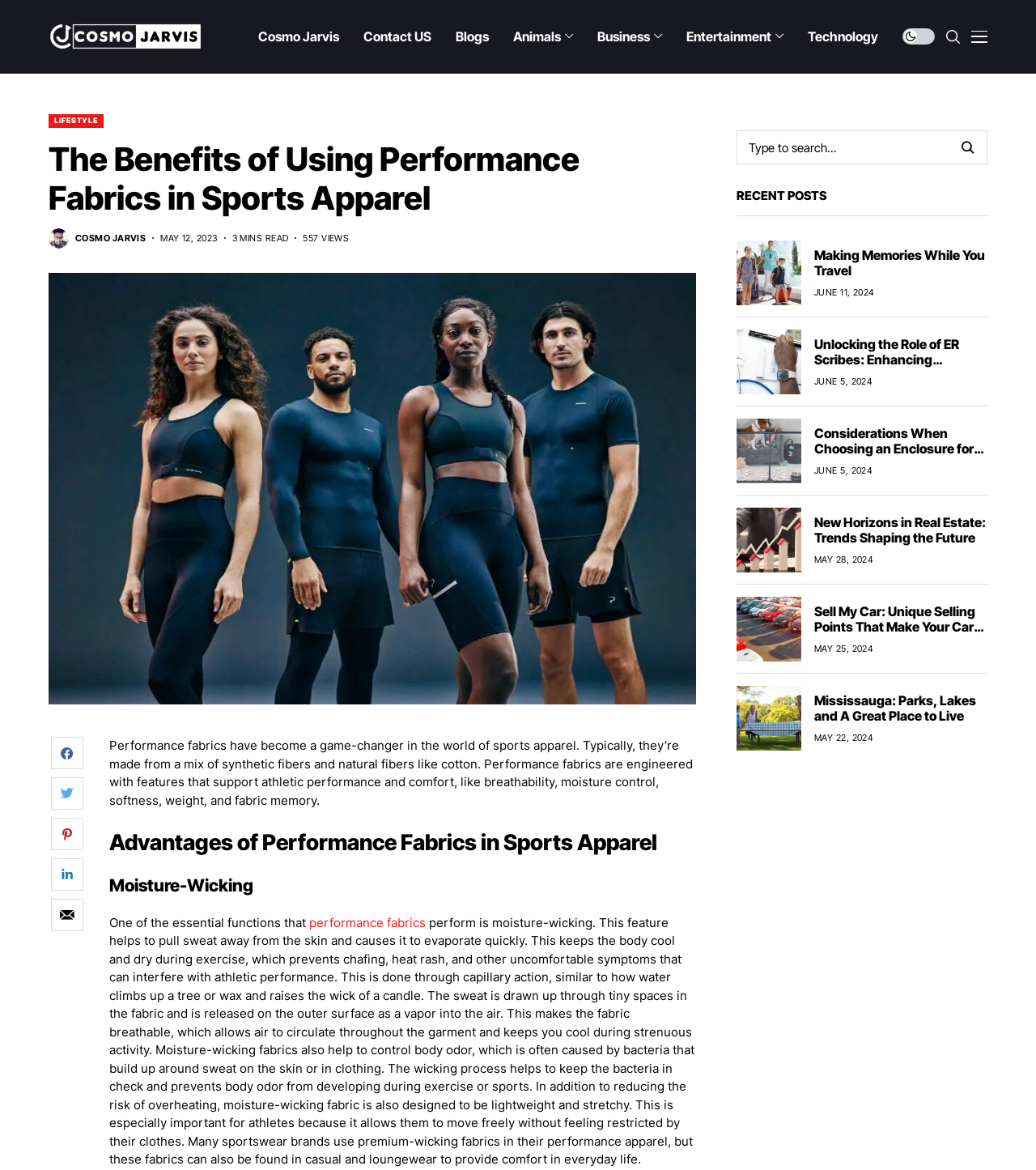Give a comprehensive overview of the webpage, including key elements.

This webpage is about the benefits of using performance fabrics in sports apparel. At the top, there is a navigation menu with links to "Cosmo Jarvis", "Contact US", "Blogs", and other categories. Below the navigation menu, there is a heading that reads "The Benefits of Using Performance Fabrics in Sports Apparel" followed by a link to "COSMO JARVIS" and some metadata, including the date "MAY 12, 2023" and the number of views "557 VIEWS". 

To the right of the metadata, there is an image related to the topic. Below the image, there is a block of text that explains what performance fabrics are and their benefits in sports apparel. The text is divided into sections, with headings such as "Advantages of Performance Fabrics in Sports Apparel" and "Moisture-Wicking". 

The section on "Moisture-Wicking" explains how performance fabrics work to keep the body cool and dry during exercise, preventing chafing, heat rash, and other uncomfortable symptoms. It also discusses how these fabrics are designed to be lightweight and stretchy, allowing athletes to move freely.

On the right side of the page, there is a search bar with a magnifying glass icon. Below the search bar, there is a section titled "RECENT POSTS" that displays a list of recent articles, each with an image, a heading, and a date. The articles cover a range of topics, including travel, healthcare, and real estate.